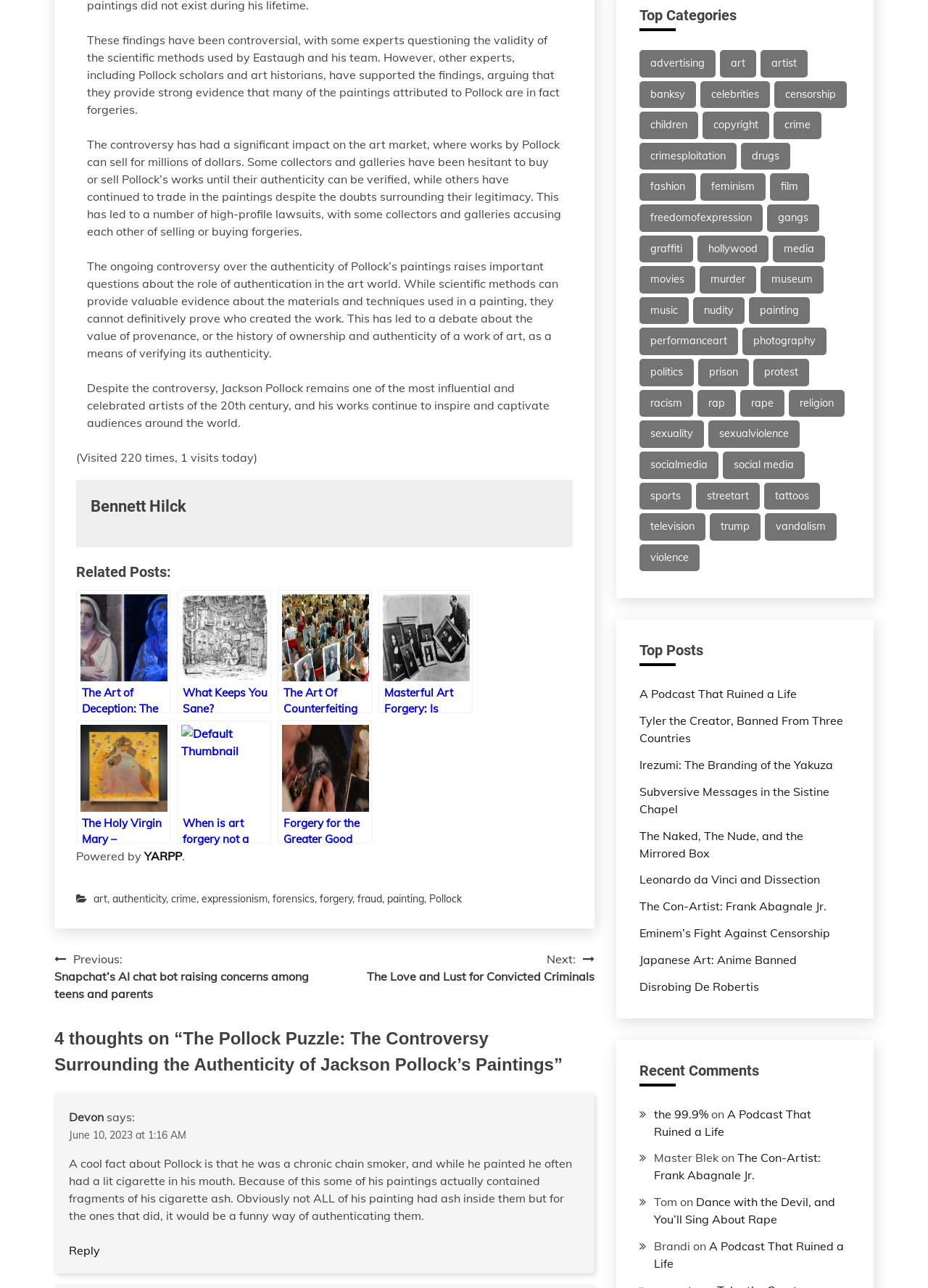How many times has this webpage been visited?
Please utilize the information in the image to give a detailed response to the question.

According to the text '(Visited 220 times, 1 visits today)', this webpage has been visited 220 times.